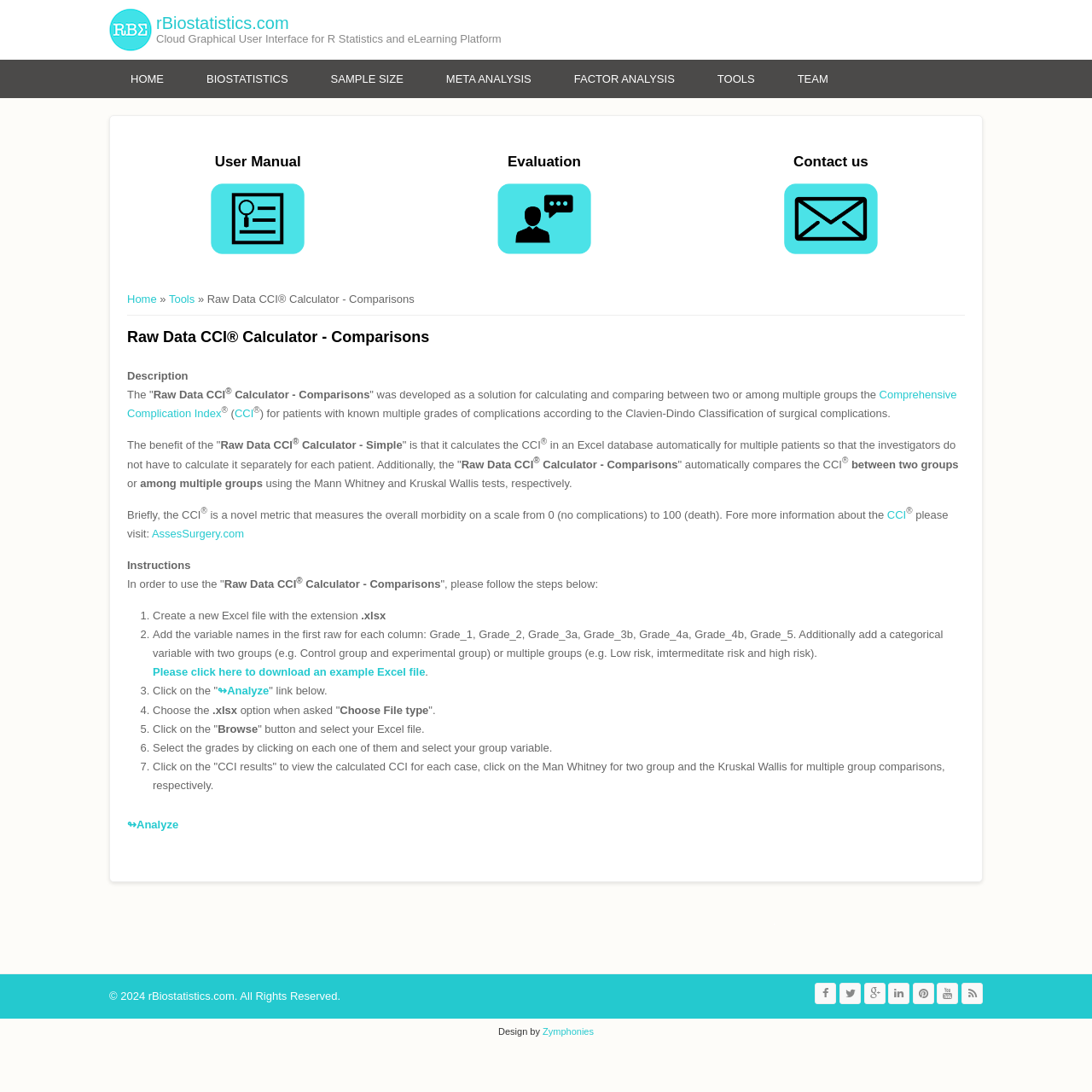Please provide a short answer using a single word or phrase for the question:
What is the benefit of using the Raw Data CCI Calculator?

Automatically calculates CCI